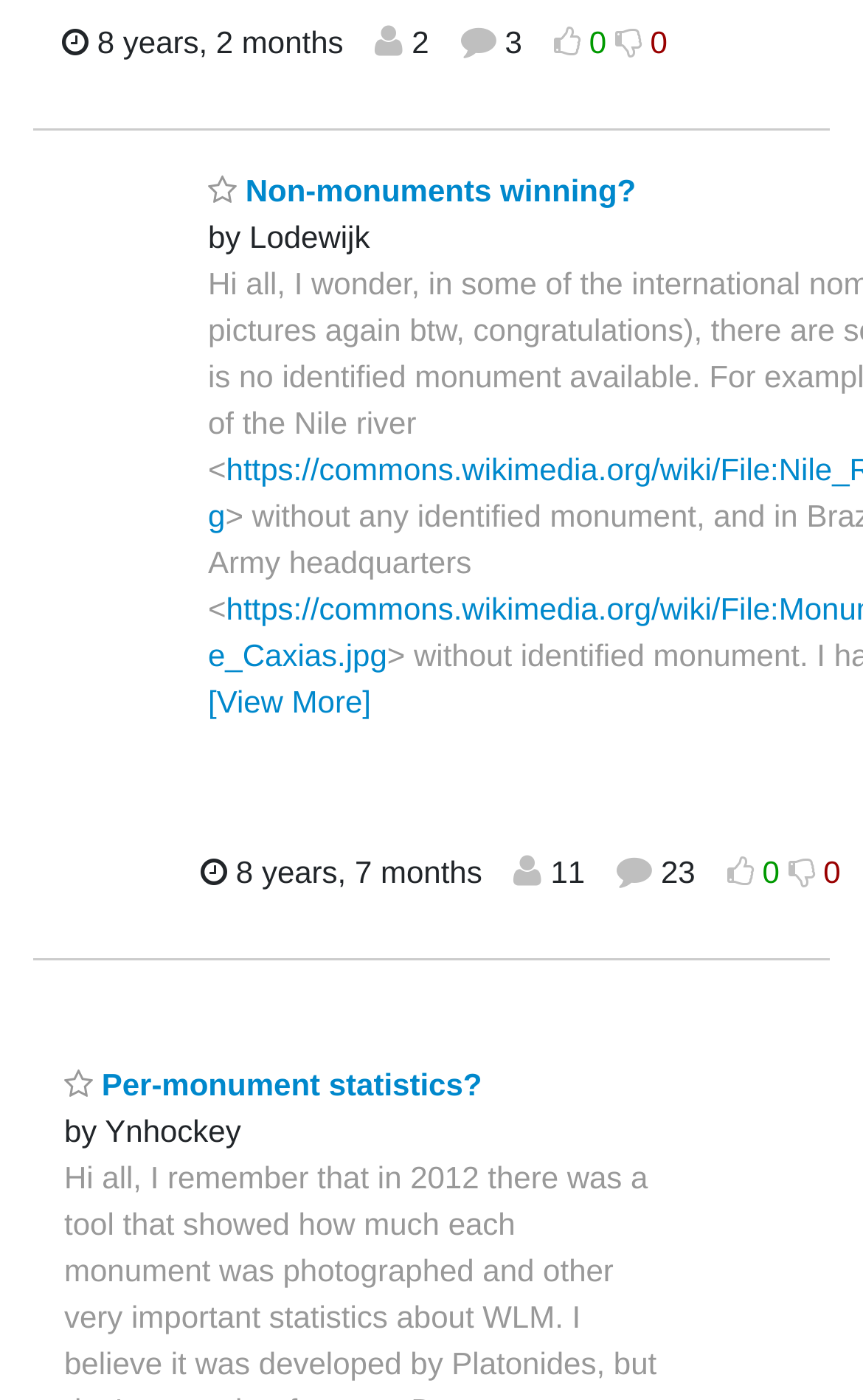Consider the image and give a detailed and elaborate answer to the question: 
What is the username of the person who posted the third thread?

I found the third thread by looking at the third link element with a thread title, which is 'Per-monument statistics?'. Then, I looked for the nearby StaticText element with a username, which is 'Ynhockey'.